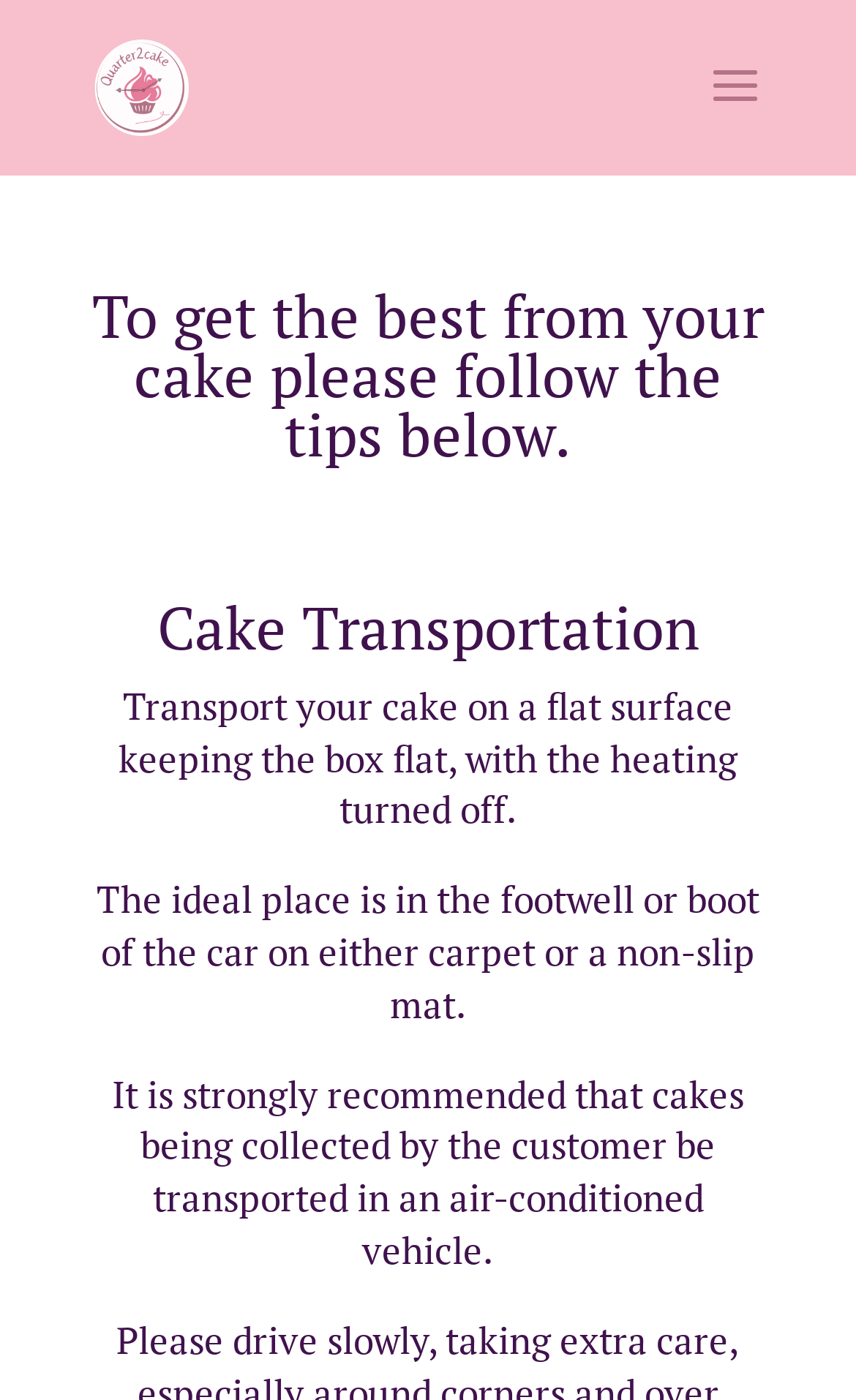What is the recommended way to transport a cake?
Refer to the image and provide a detailed answer to the question.

According to the webpage, it is recommended to transport a cake on a flat surface, keeping the box flat, with the heating turned off. This is mentioned in the section 'Cake Transportation'.